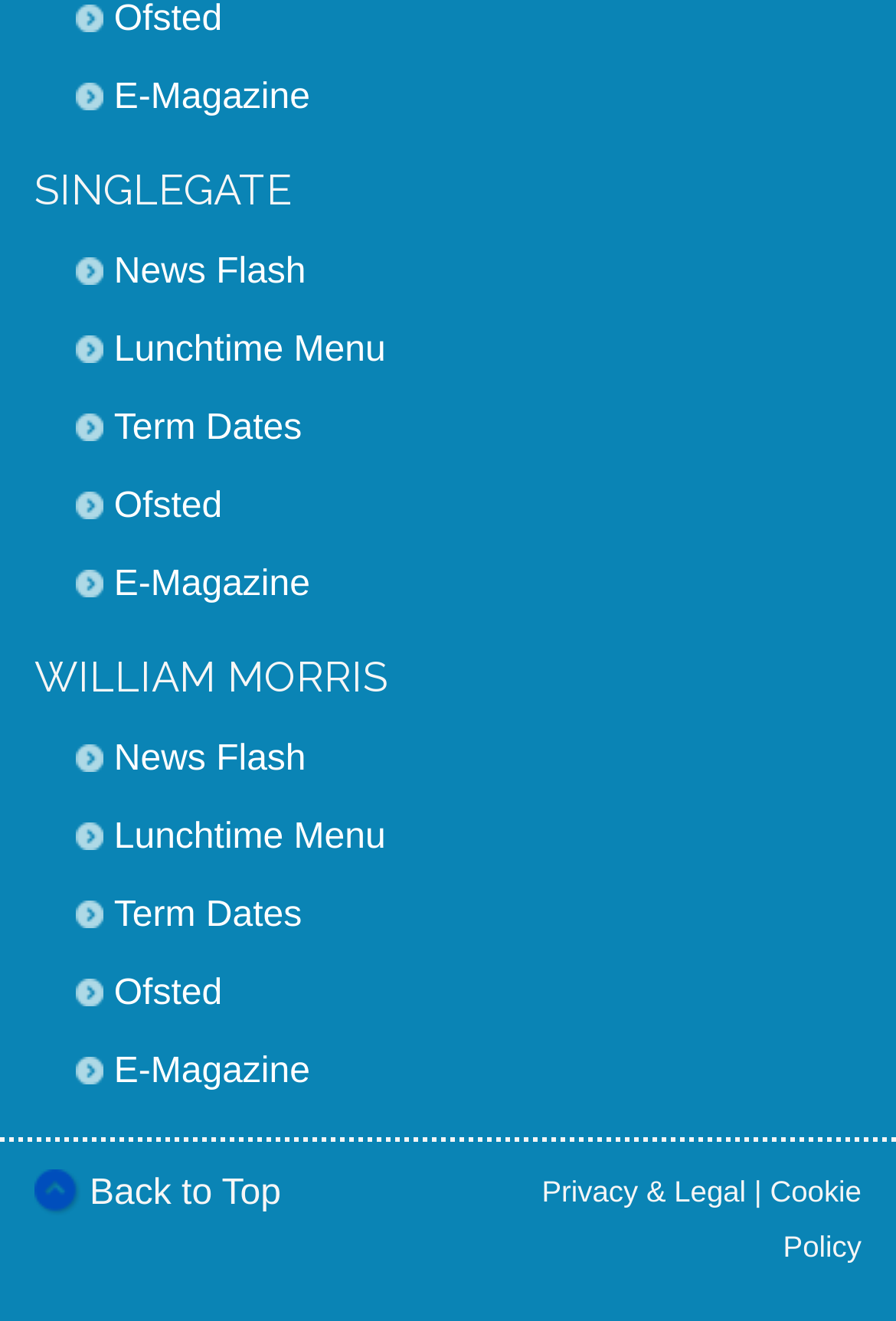Give a one-word or one-phrase response to the question: 
How many links are there in the top section?

6